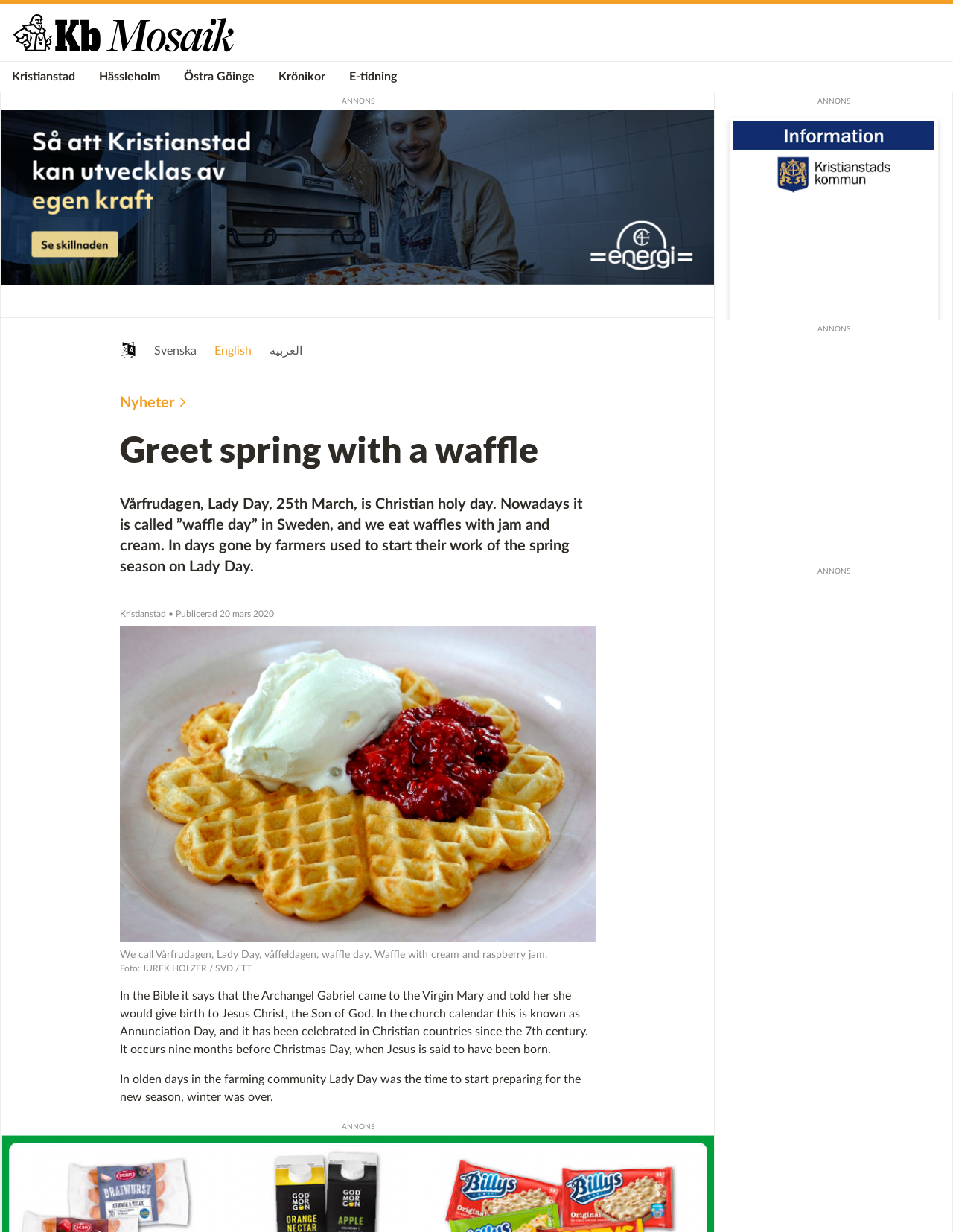Can you extract the primary headline text from the webpage?

Greet spring with a waffle